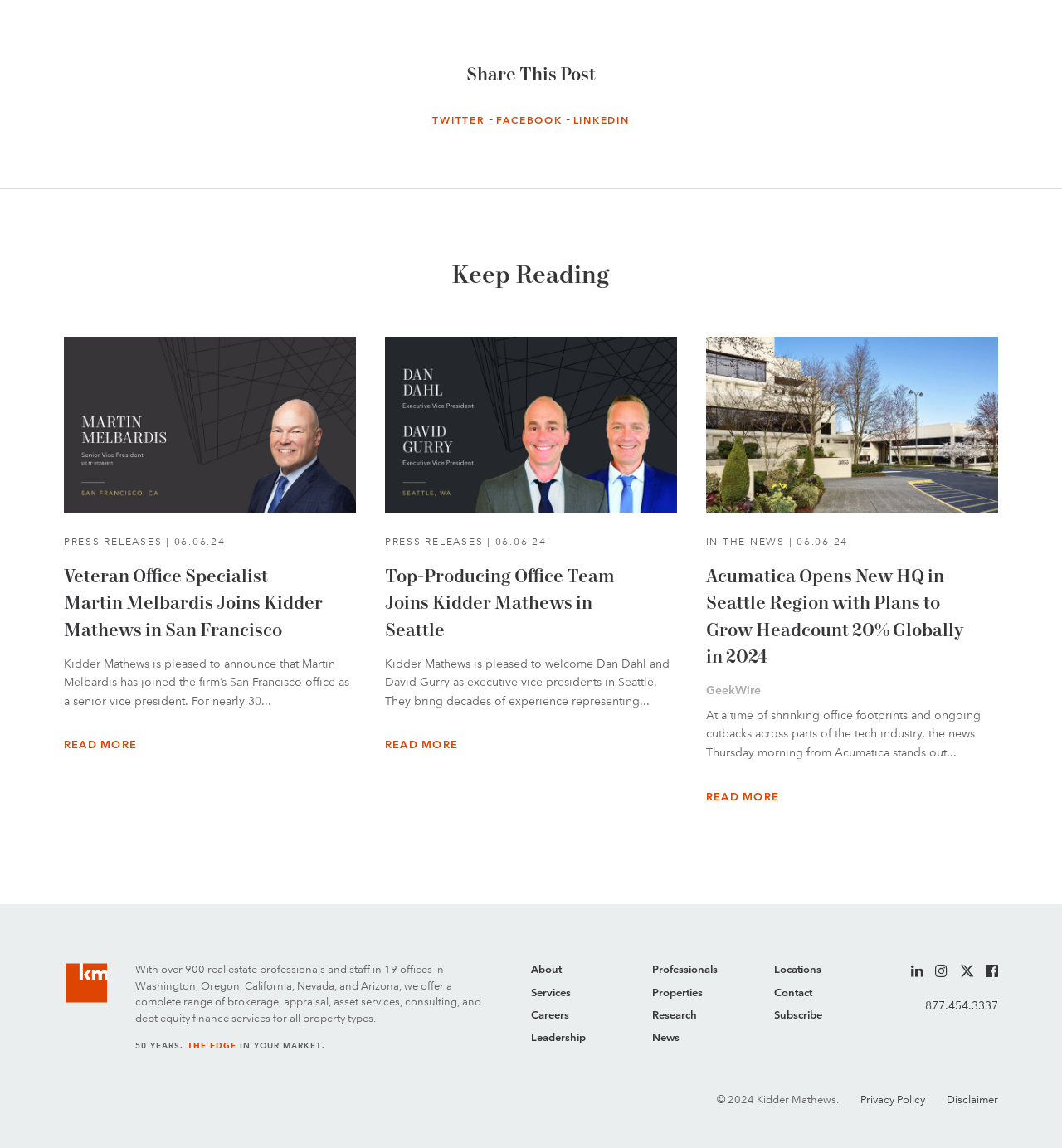Please identify the bounding box coordinates of the element I should click to complete this instruction: 'View the news about Acumatica opening a new HQ in Seattle Region'. The coordinates should be given as four float numbers between 0 and 1, like this: [left, top, right, bottom].

[0.665, 0.293, 0.94, 0.7]